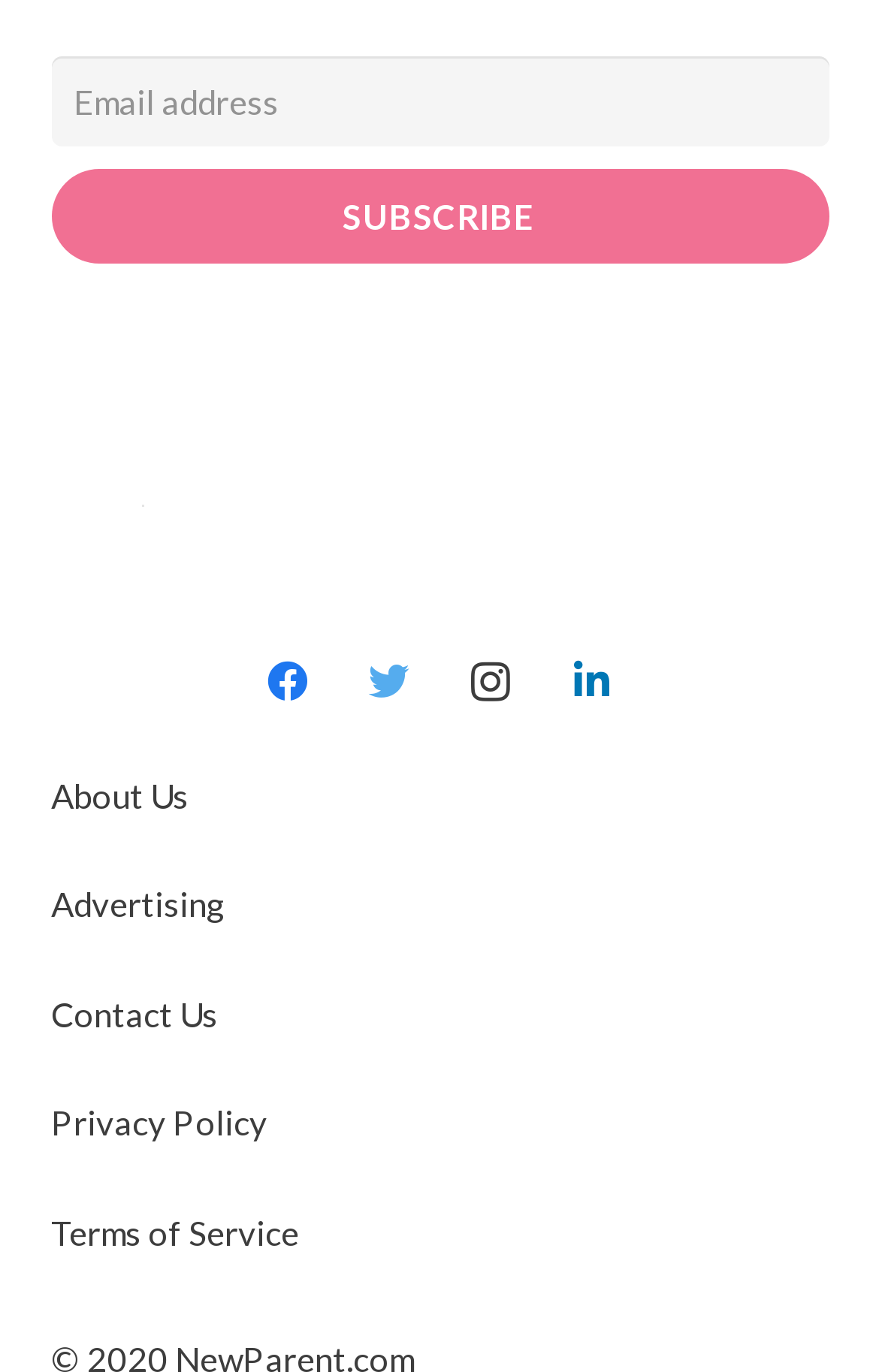Determine the bounding box coordinates in the format (top-left x, top-left y, bottom-right x, bottom-right y). Ensure all values are floating point numbers between 0 and 1. Identify the bounding box of the UI element described by: value="Subscribe"

[0.058, 0.123, 0.942, 0.192]